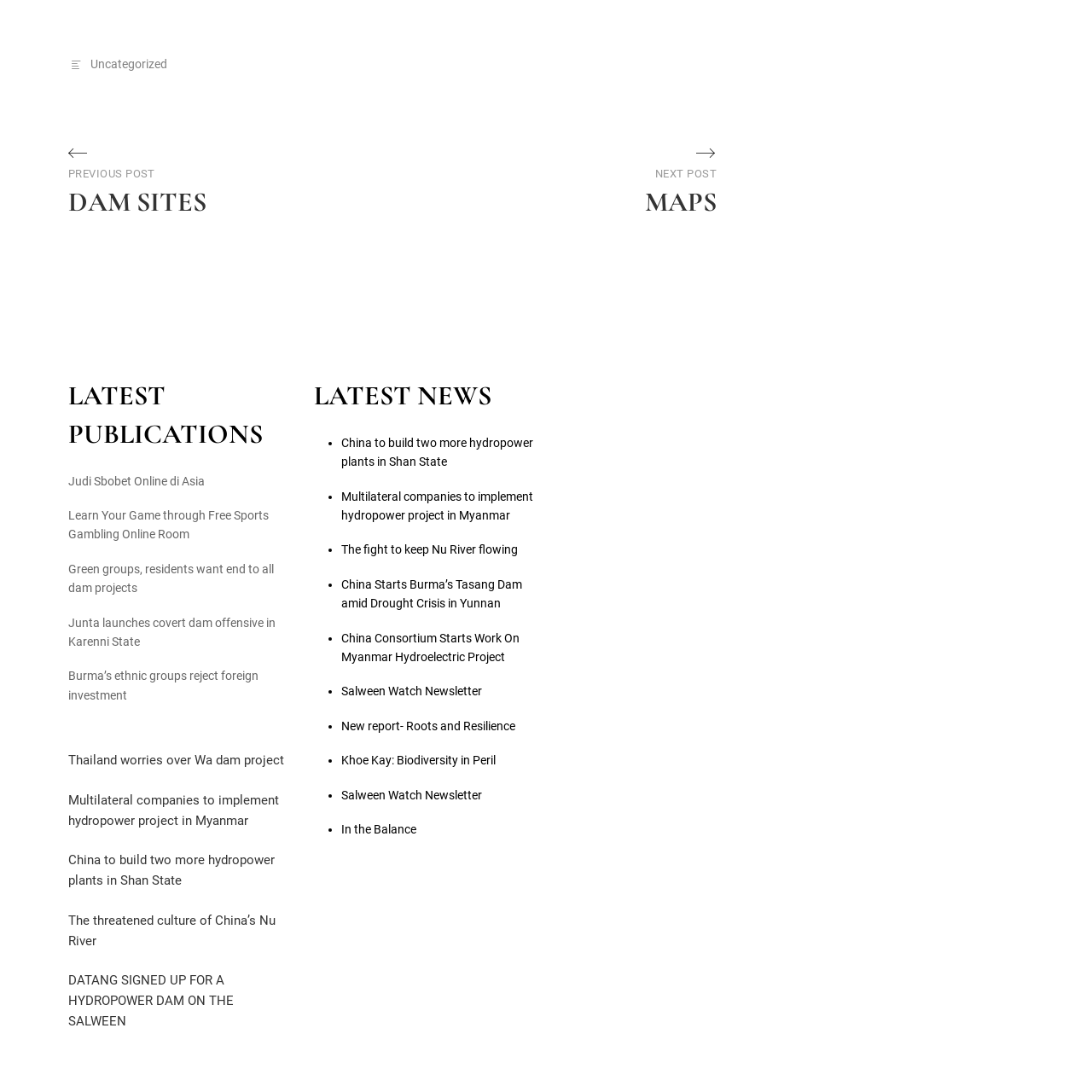Please find the bounding box for the UI component described as follows: "Next Post MAPSNext Post".

[0.591, 0.149, 0.656, 0.203]